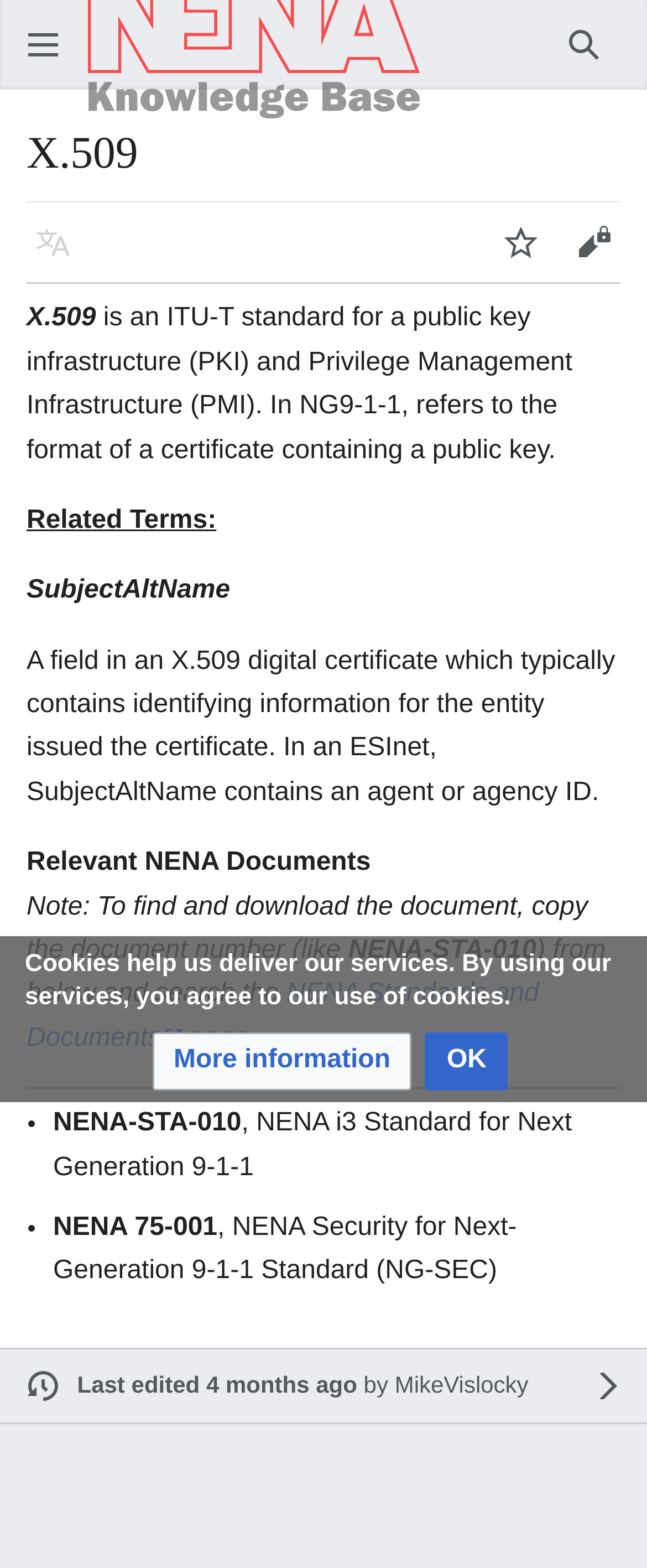Reply to the question with a single word or phrase:
What is the name of the standard for Next Generation 9-1-1?

NENA i3